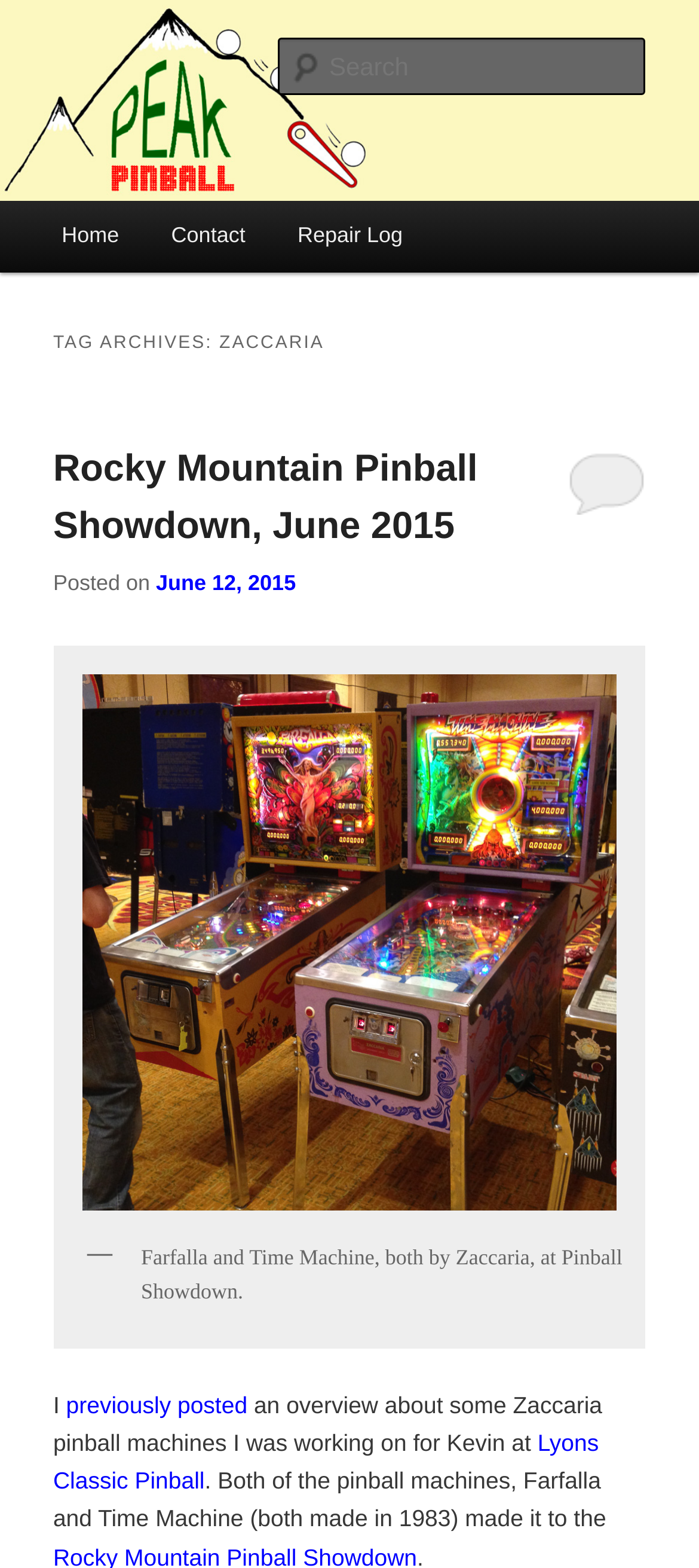Find and specify the bounding box coordinates that correspond to the clickable region for the instruction: "Search for something".

[0.396, 0.024, 0.924, 0.061]